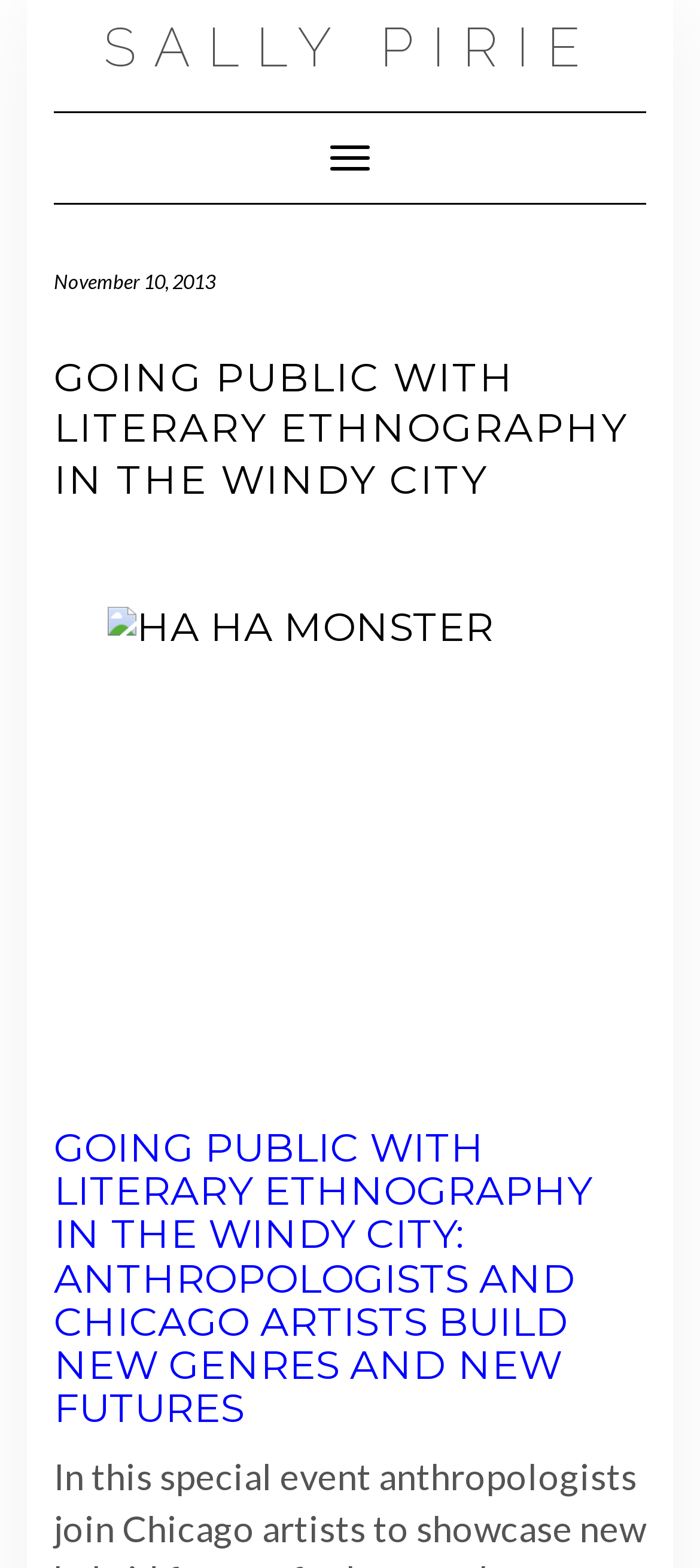Please respond to the question using a single word or phrase:
What is the name of the image?

ha ha monster